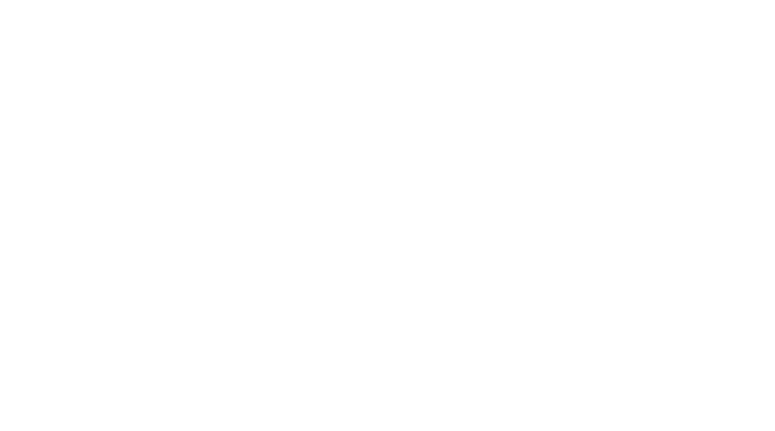Please answer the following question using a single word or phrase: 
What does the image likely serve as?

Clickable link or interactive element